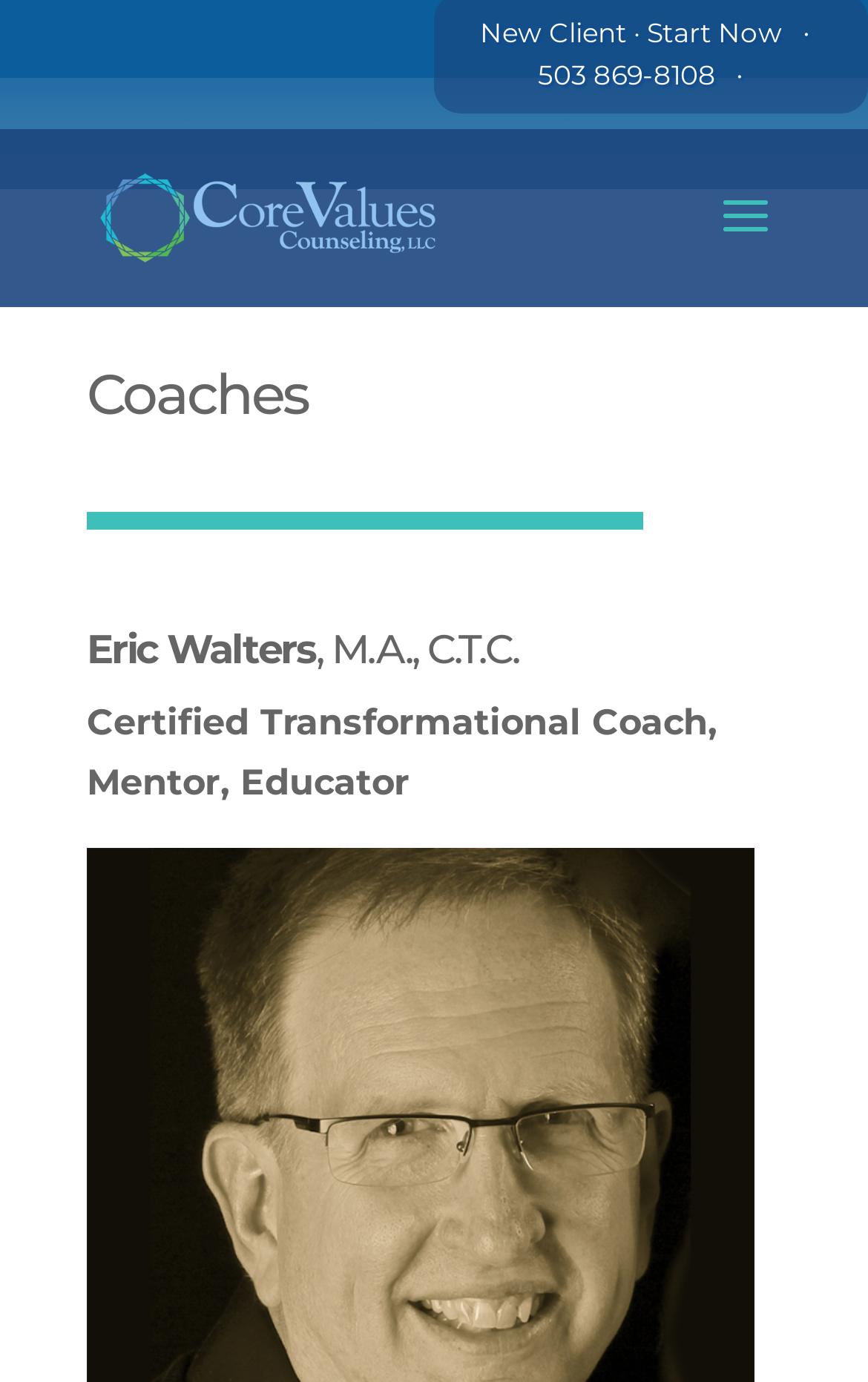Identify the coordinates of the bounding box for the element described below: "input value="Email *" aria-describedby="email-notes" name="email"". Return the coordinates as four float numbers between 0 and 1: [left, top, right, bottom].

None